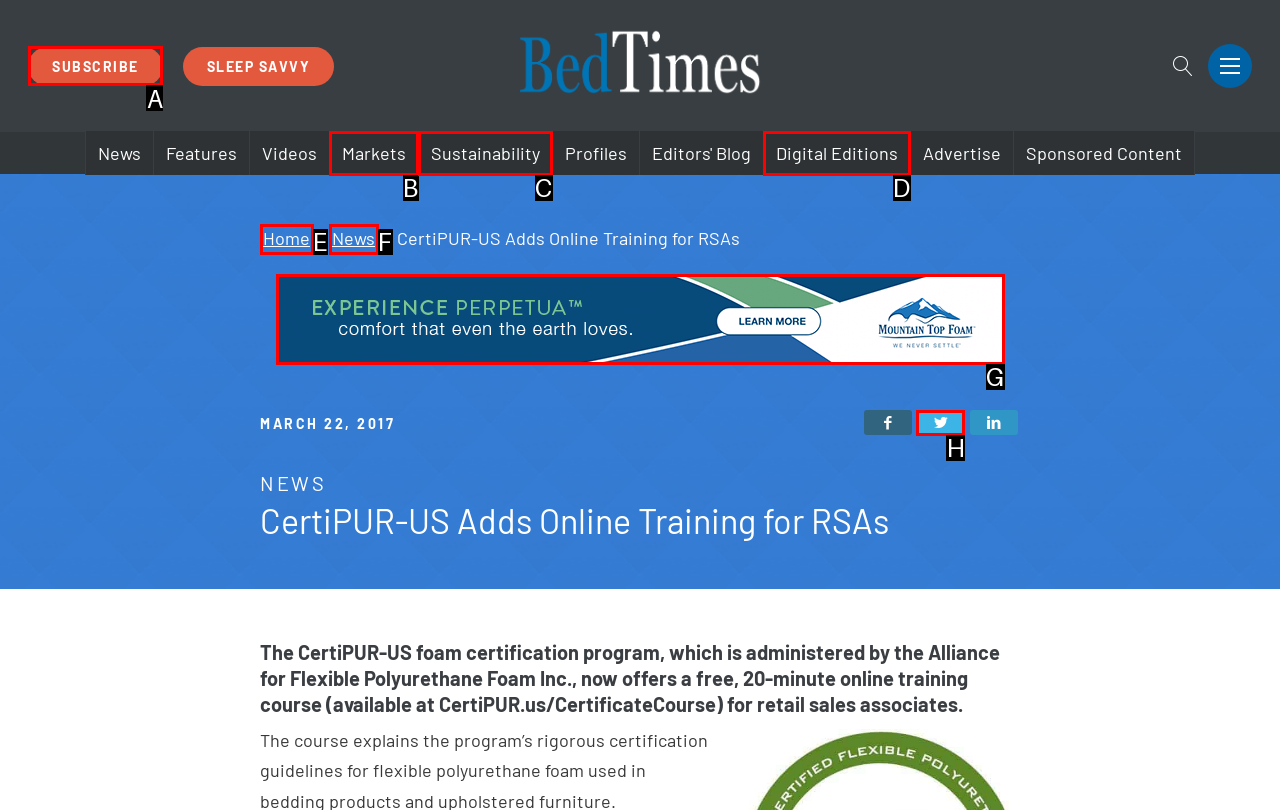Tell me which one HTML element I should click to complete the following task: Contact customer care via phone
Answer with the option's letter from the given choices directly.

None